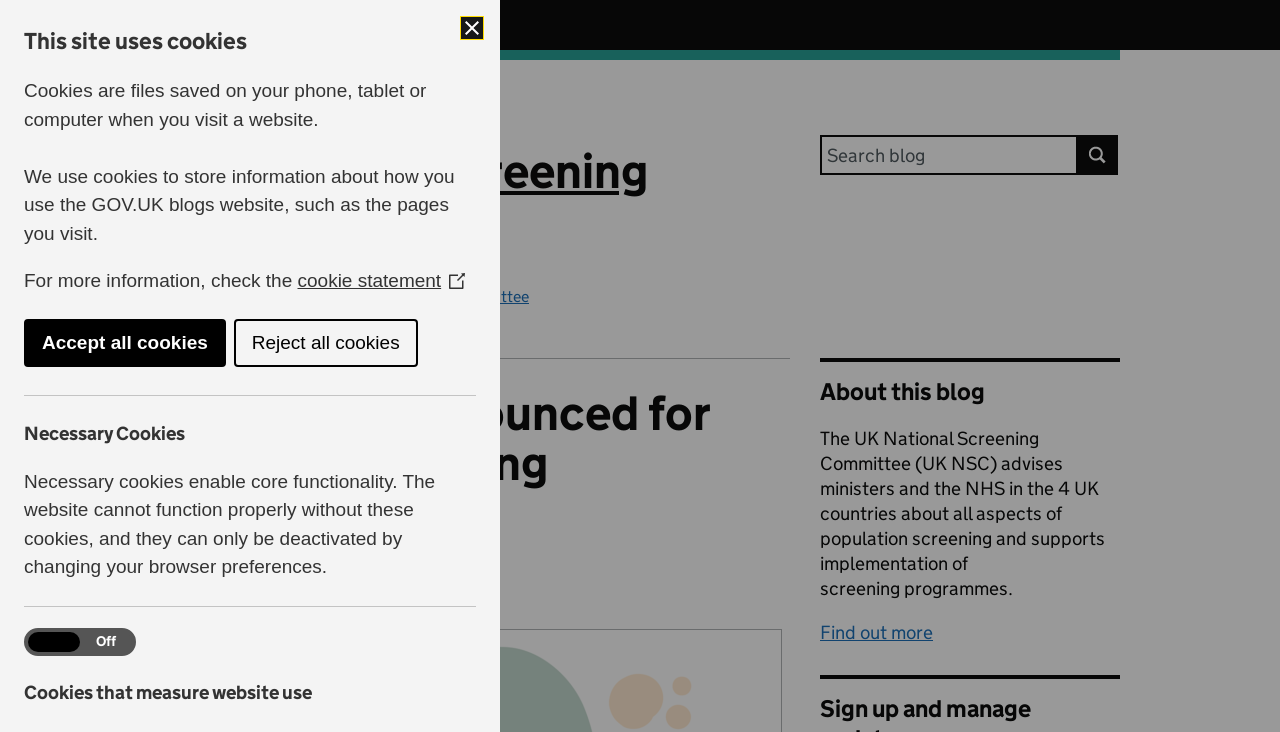Determine the bounding box coordinates for the UI element with the following description: "Home Page". The coordinates should be four float numbers between 0 and 1, represented as [left, top, right, bottom].

None